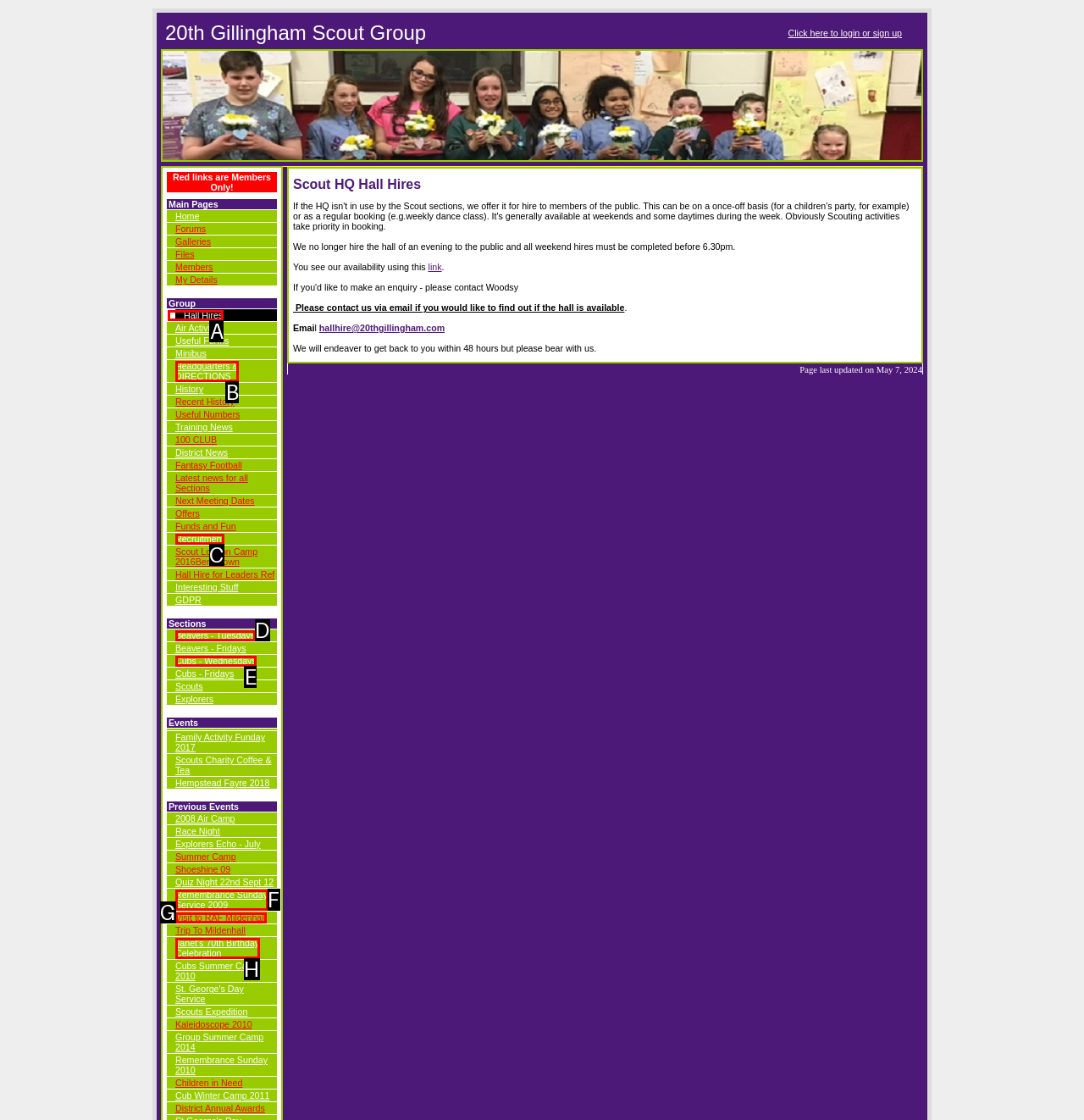Indicate the UI element to click to perform the task: Learn about Hall Hires. Reply with the letter corresponding to the chosen element.

A